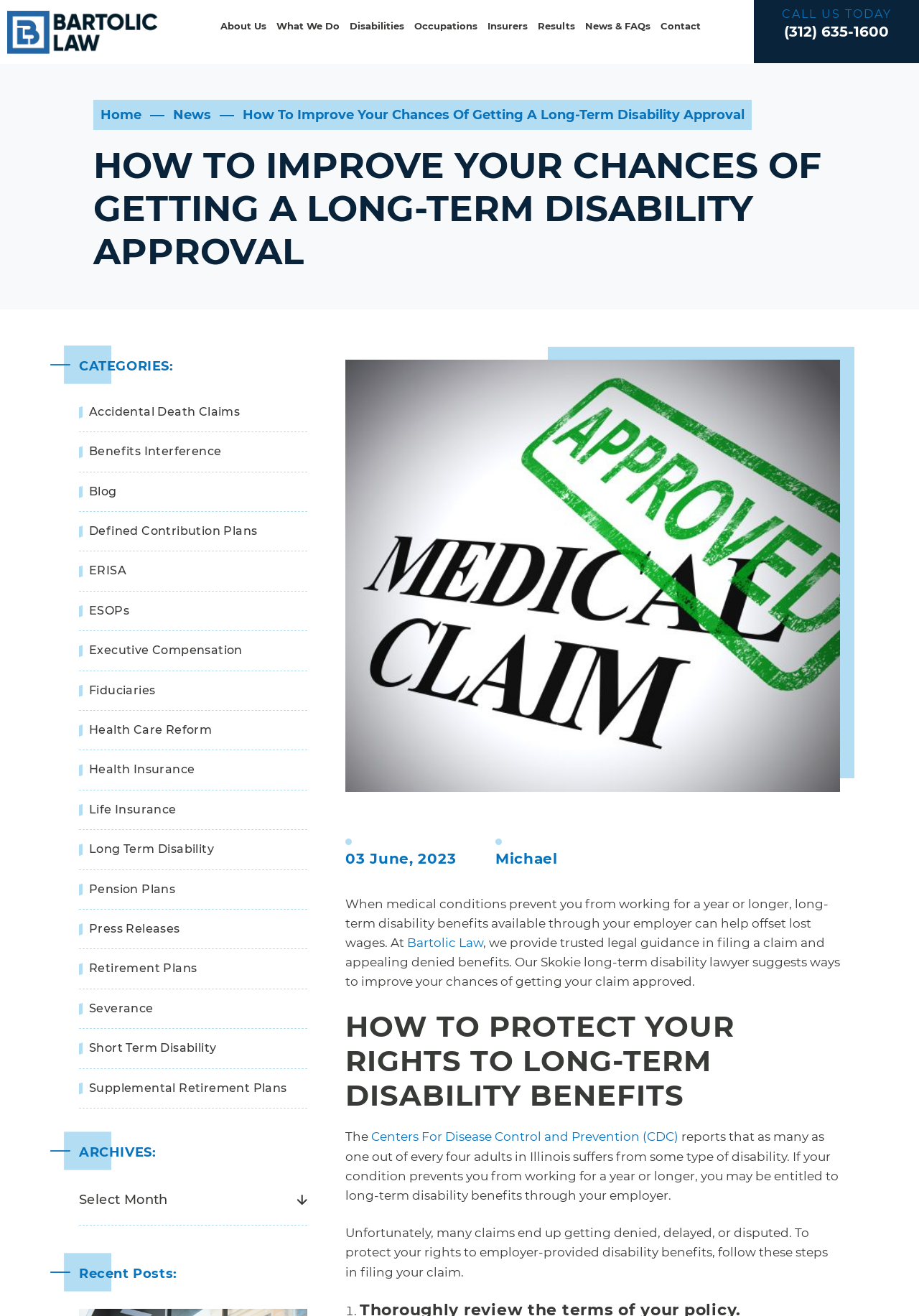Determine the bounding box coordinates of the element that should be clicked to execute the following command: "Explore the categories".

[0.086, 0.273, 0.334, 0.283]